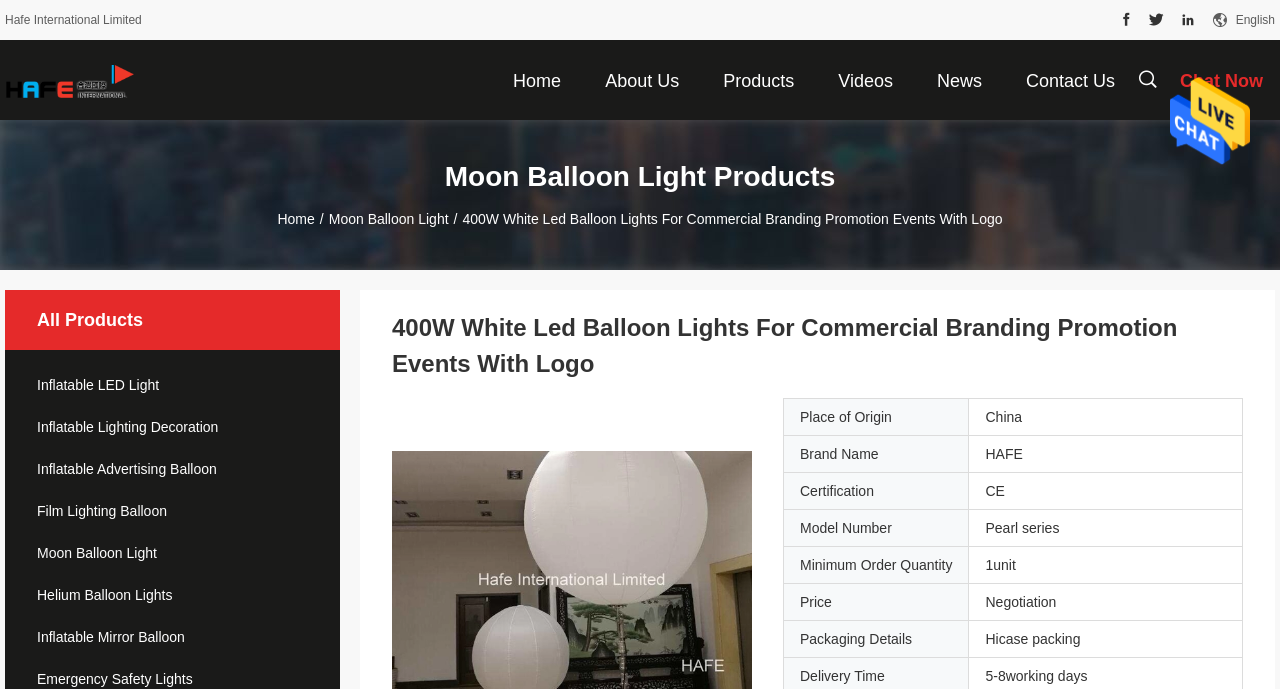Please answer the following question using a single word or phrase: 
What is the place of origin?

China